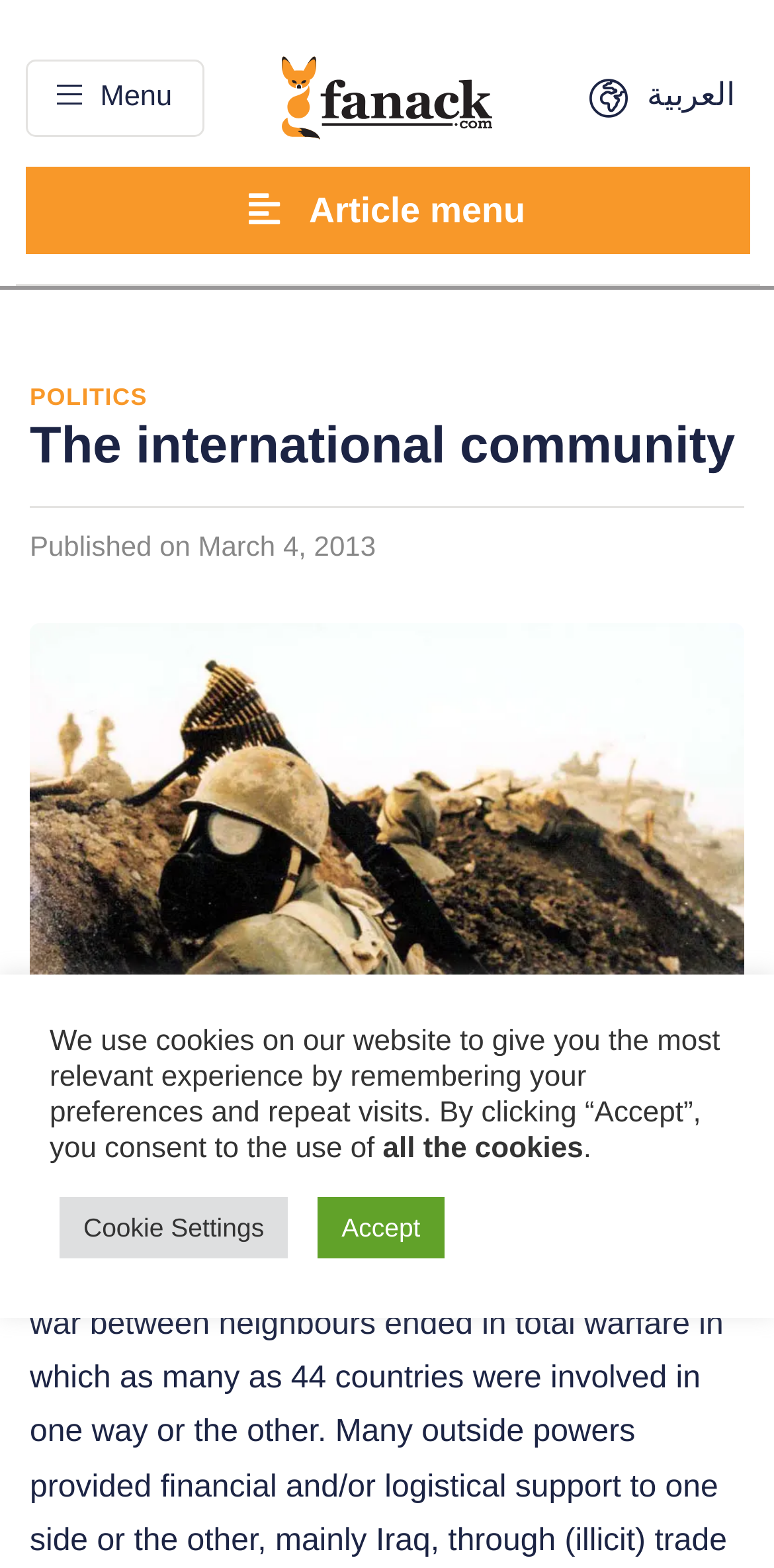What is the topic of the article menu?
Please provide a single word or phrase as the answer based on the screenshot.

Politics